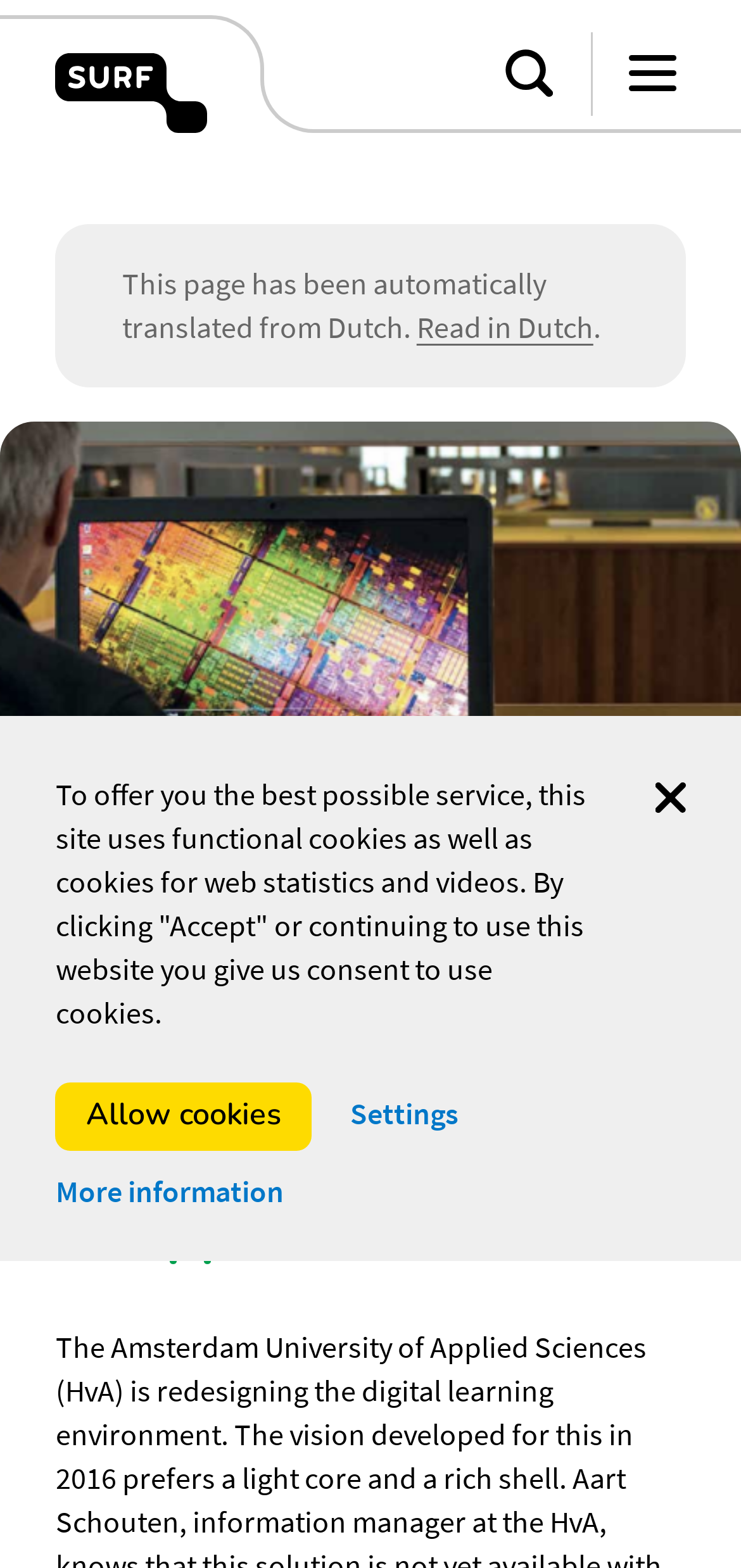Find the bounding box coordinates of the UI element according to this description: "alt="Home"".

[0.075, 0.034, 0.28, 0.084]